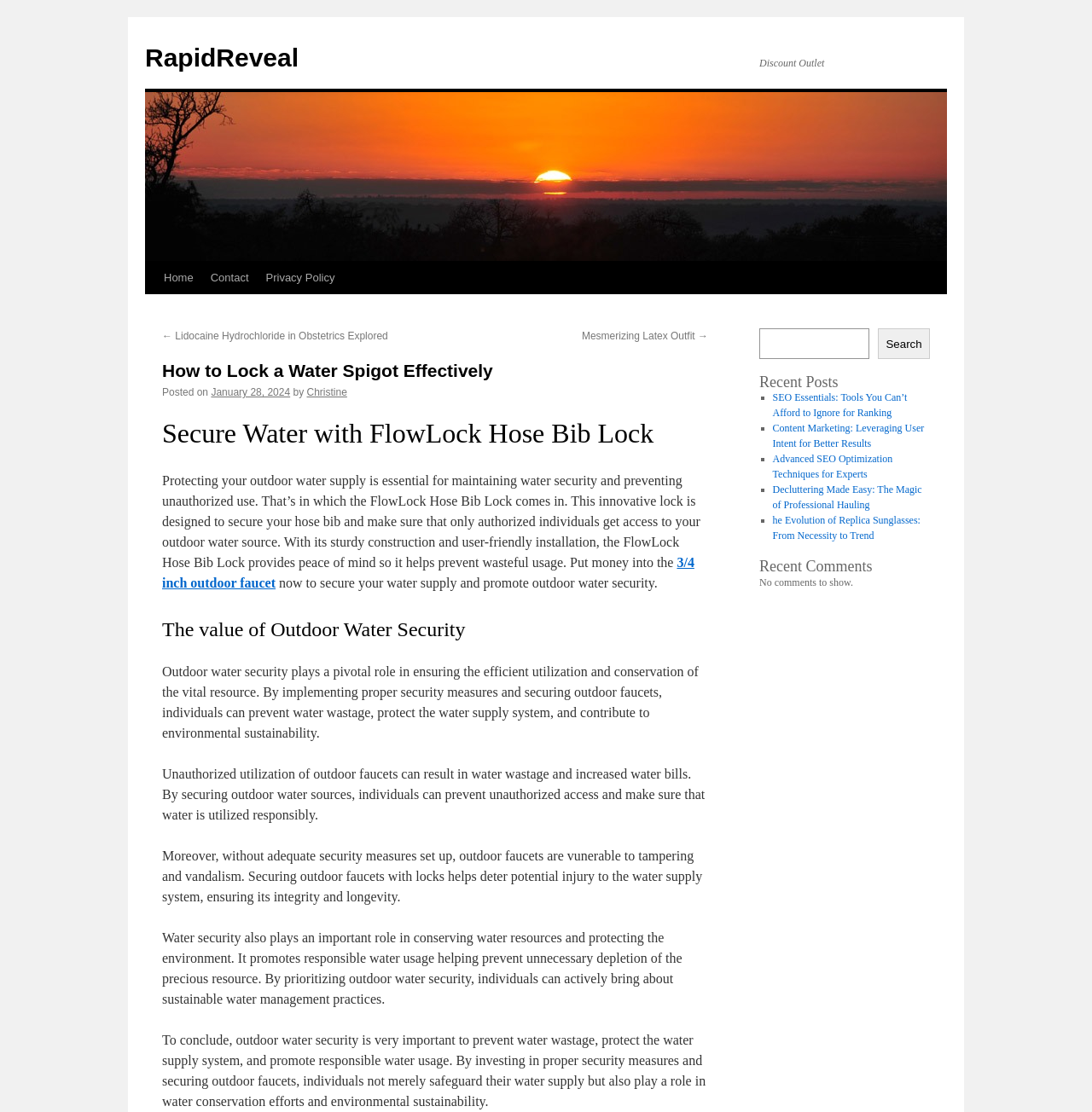Pinpoint the bounding box coordinates of the area that must be clicked to complete this instruction: "Read the 'Recent Posts'".

[0.695, 0.337, 0.852, 0.35]